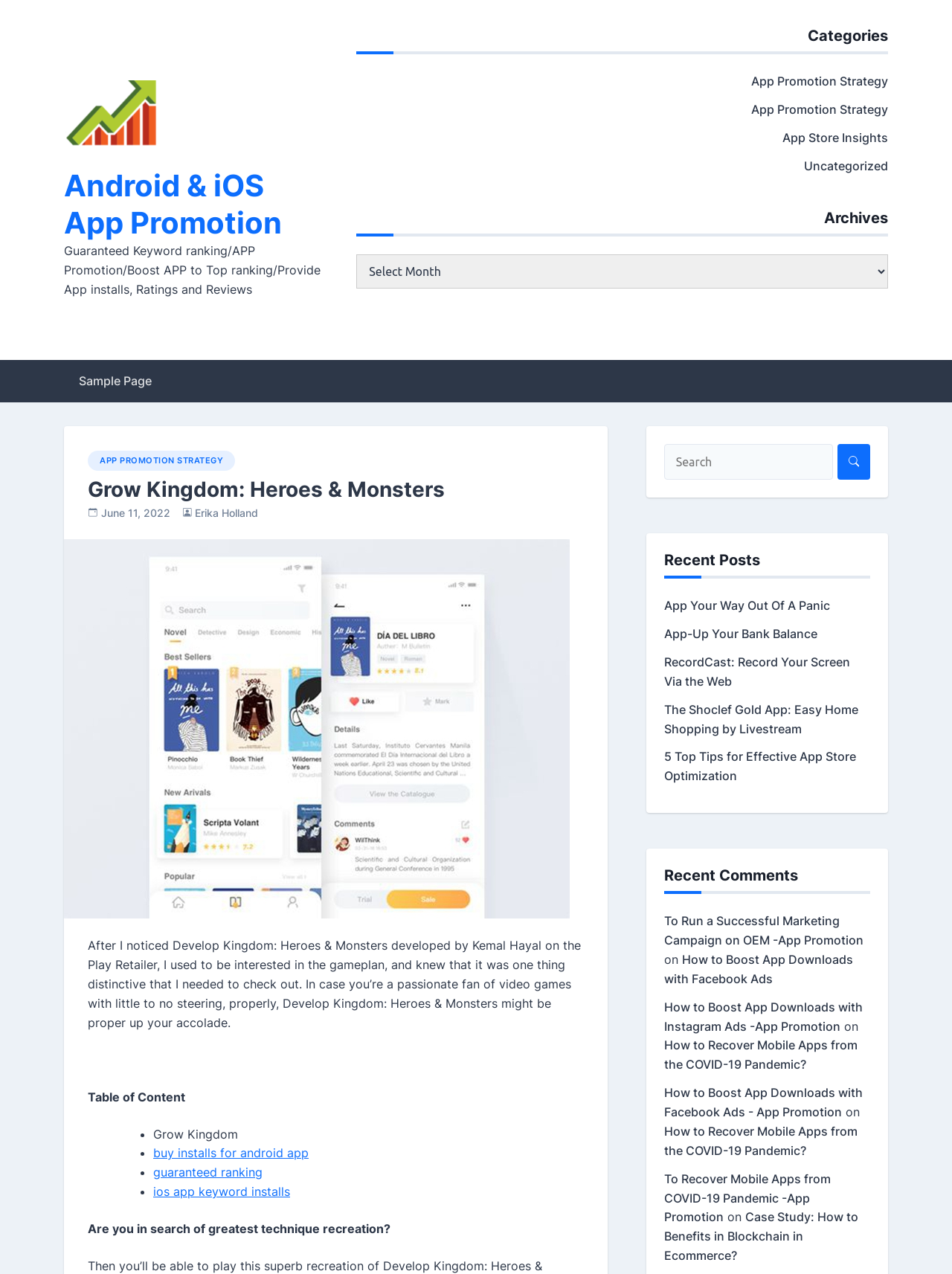Identify the bounding box coordinates of the HTML element based on this description: "App Promotion Strategy".

[0.789, 0.08, 0.933, 0.092]